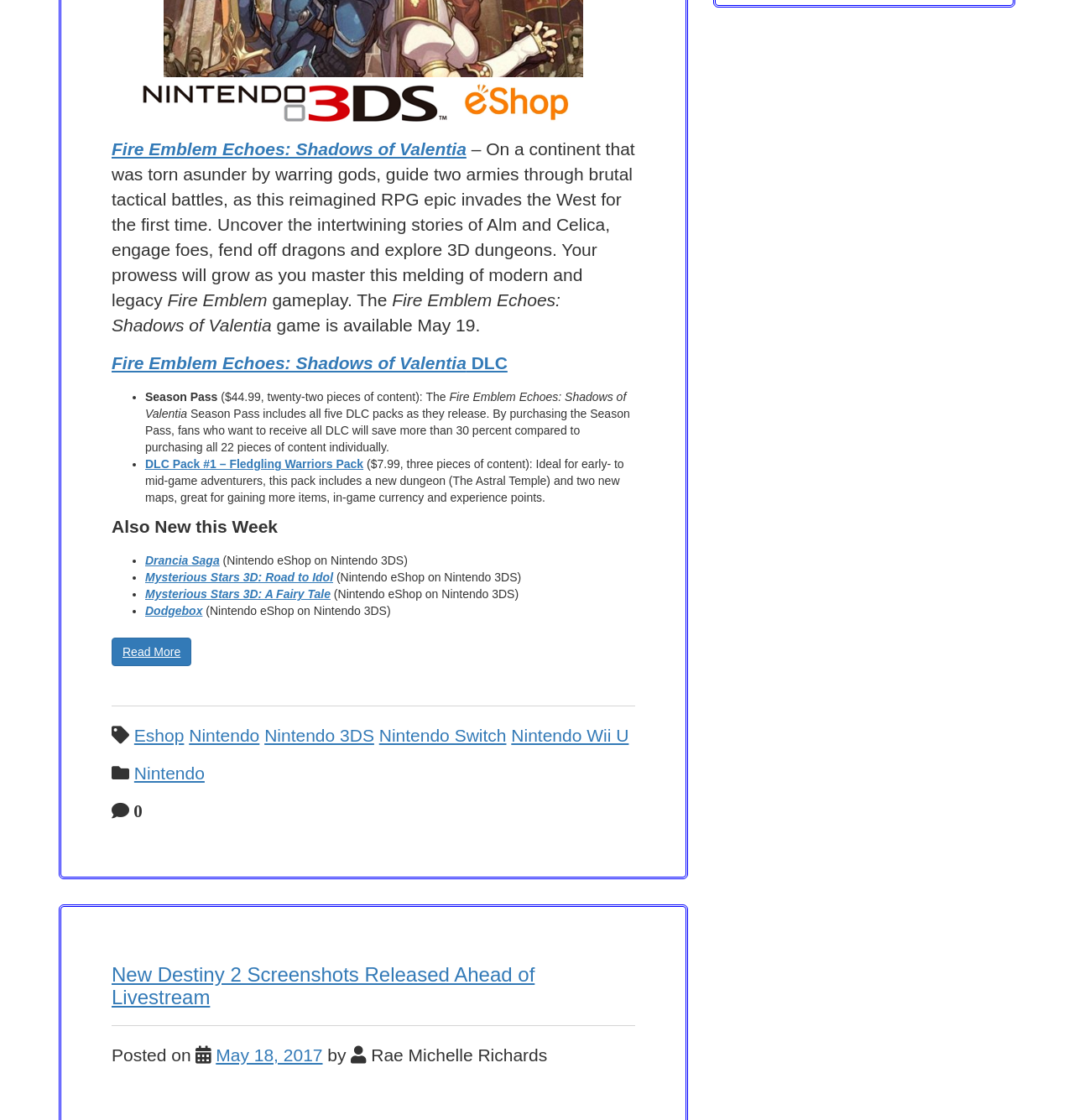Bounding box coordinates must be specified in the format (top-left x, top-left y, bottom-right x, bottom-right y). All values should be floating point numbers between 0 and 1. What are the bounding box coordinates of the UI element described as: Nintendo 3DS

[0.246, 0.648, 0.348, 0.665]